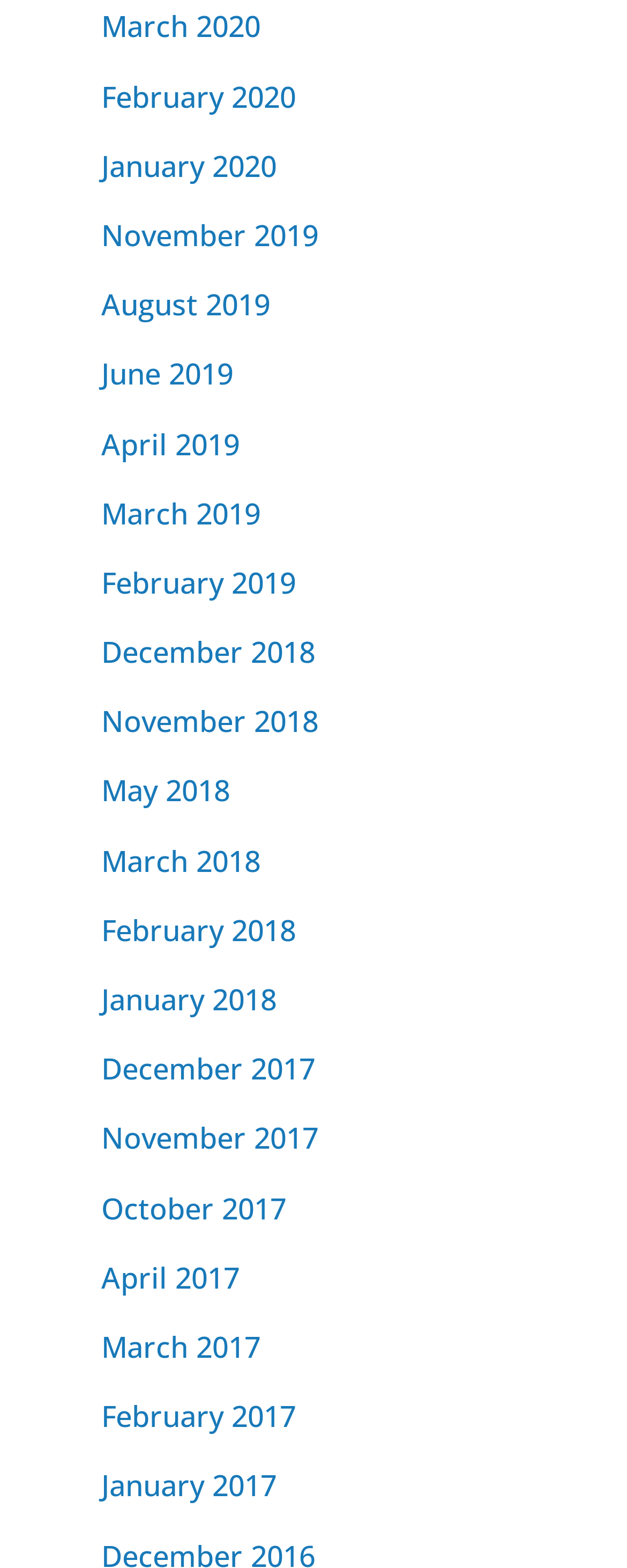Please give the bounding box coordinates of the area that should be clicked to fulfill the following instruction: "view February 2019". The coordinates should be in the format of four float numbers from 0 to 1, i.e., [left, top, right, bottom].

[0.162, 0.359, 0.472, 0.384]